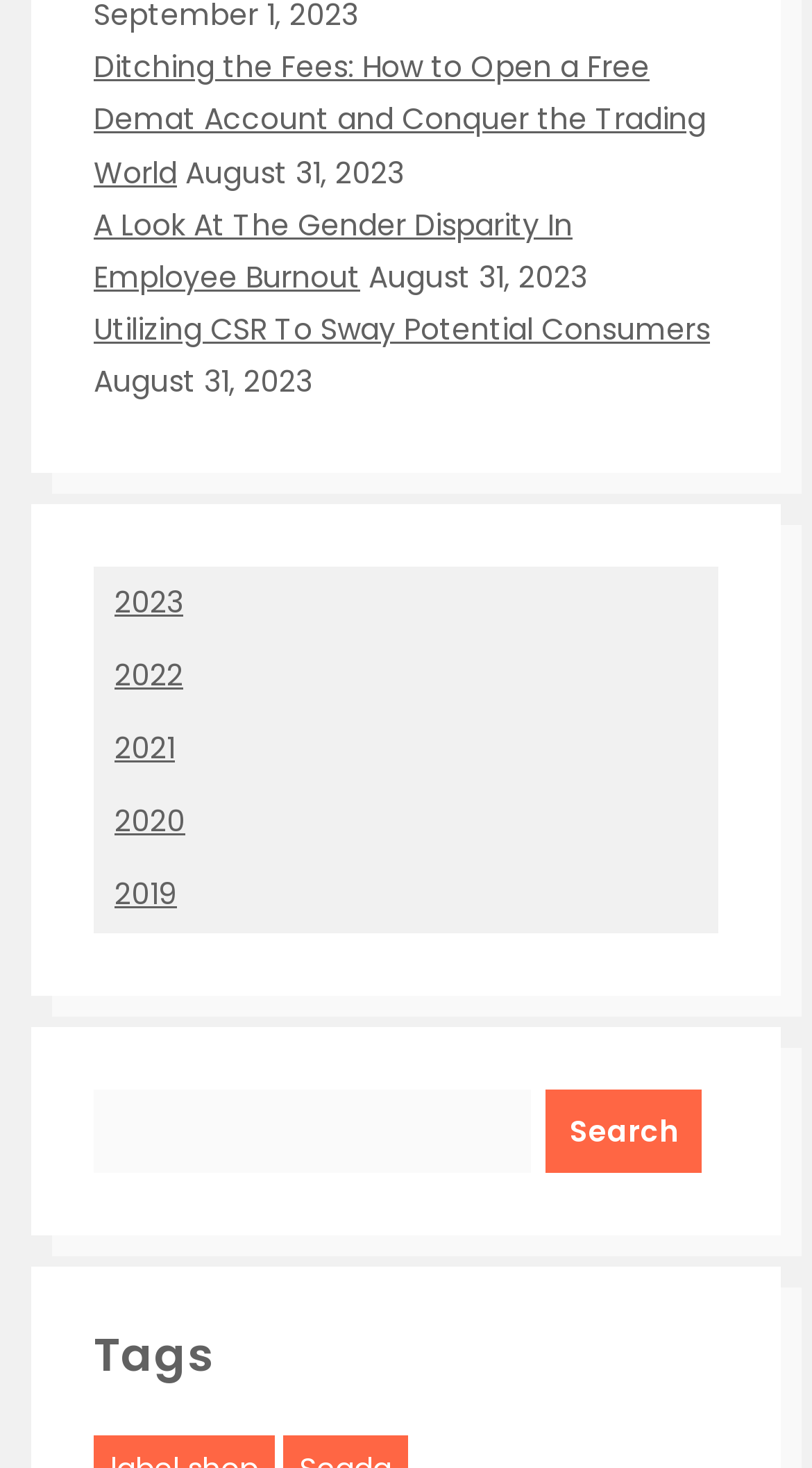Using the elements shown in the image, answer the question comprehensively: What is the purpose of the textbox?

I found a textbox element with a label 'Search' and a button 'Search' next to it, which suggests that the purpose of the textbox is to input search queries.